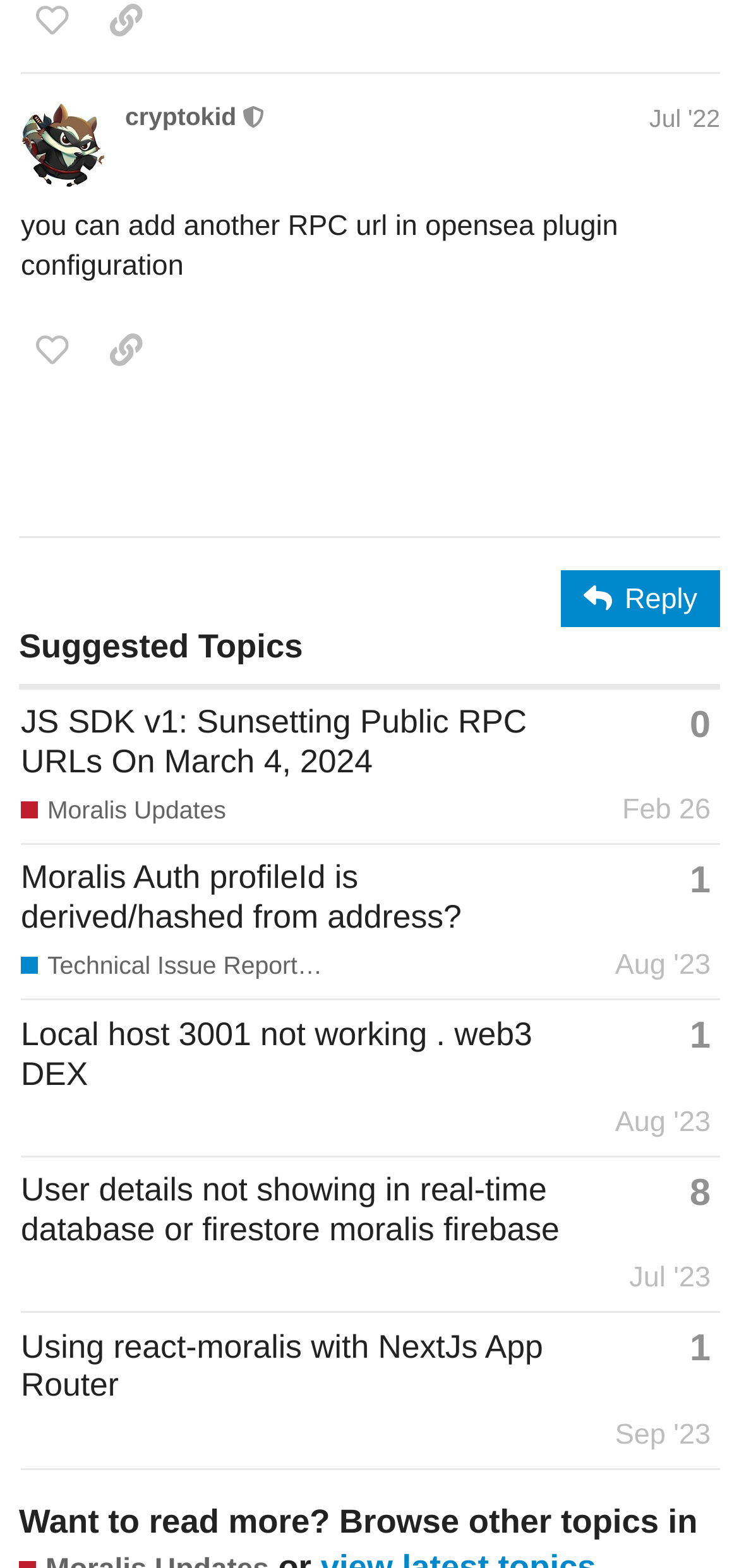When was the first post of the topic 'User details not showing in real-time database or firestore moralis firebase' made?
Provide a one-word or short-phrase answer based on the image.

Jul 9, 2023